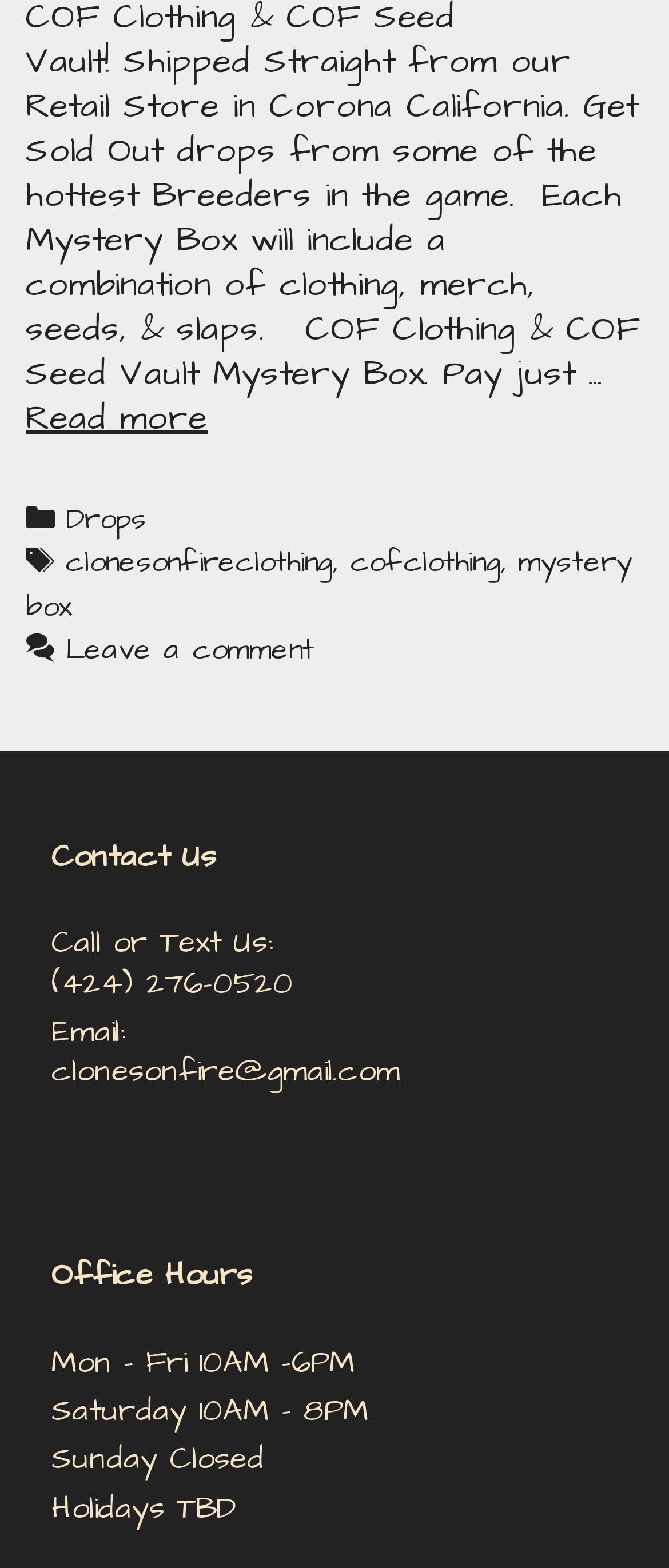Can I leave a comment on the website?
Look at the image and provide a detailed response to the question.

The link 'Leave a comment' in the footer section of the page suggests that users can leave comments on the website.